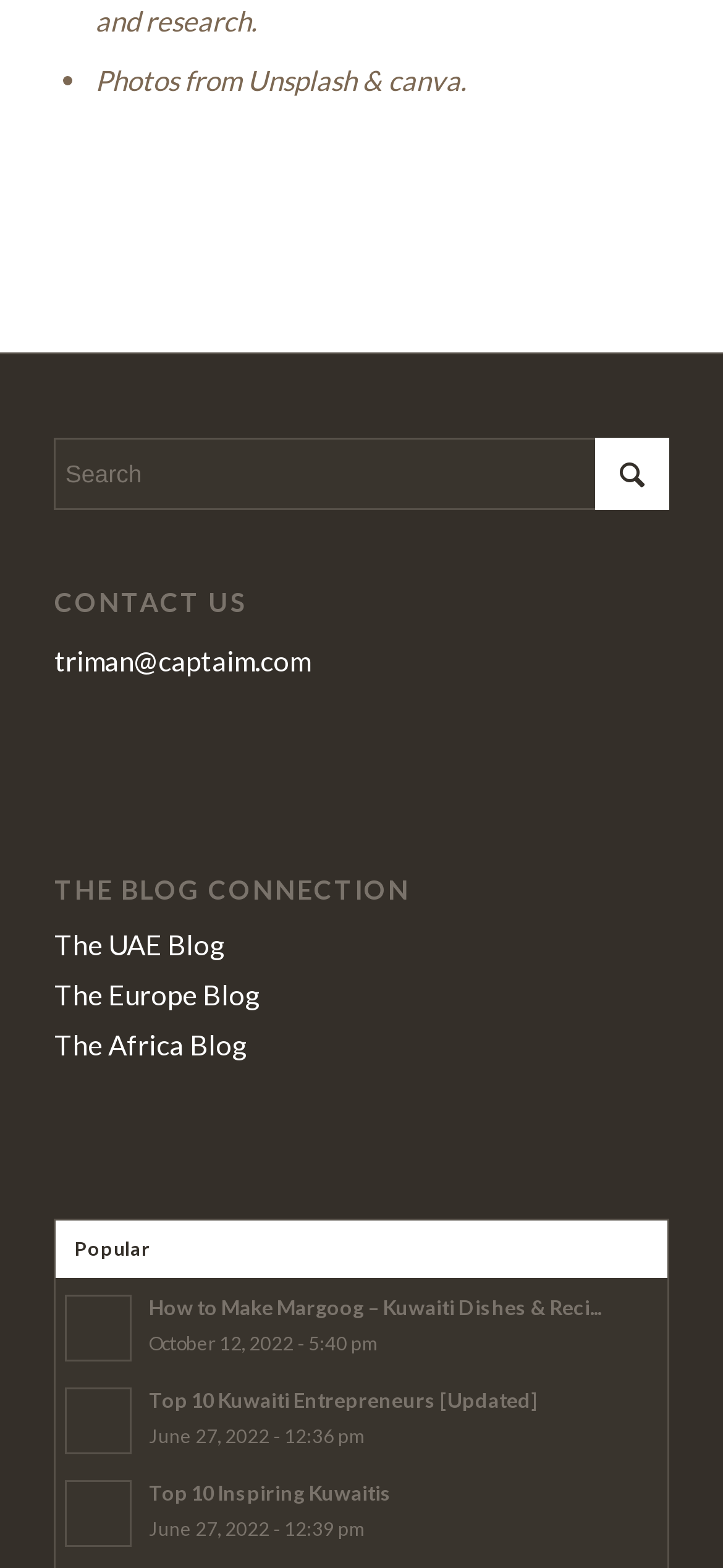Answer succinctly with a single word or phrase:
What is the purpose of the textbox?

Search